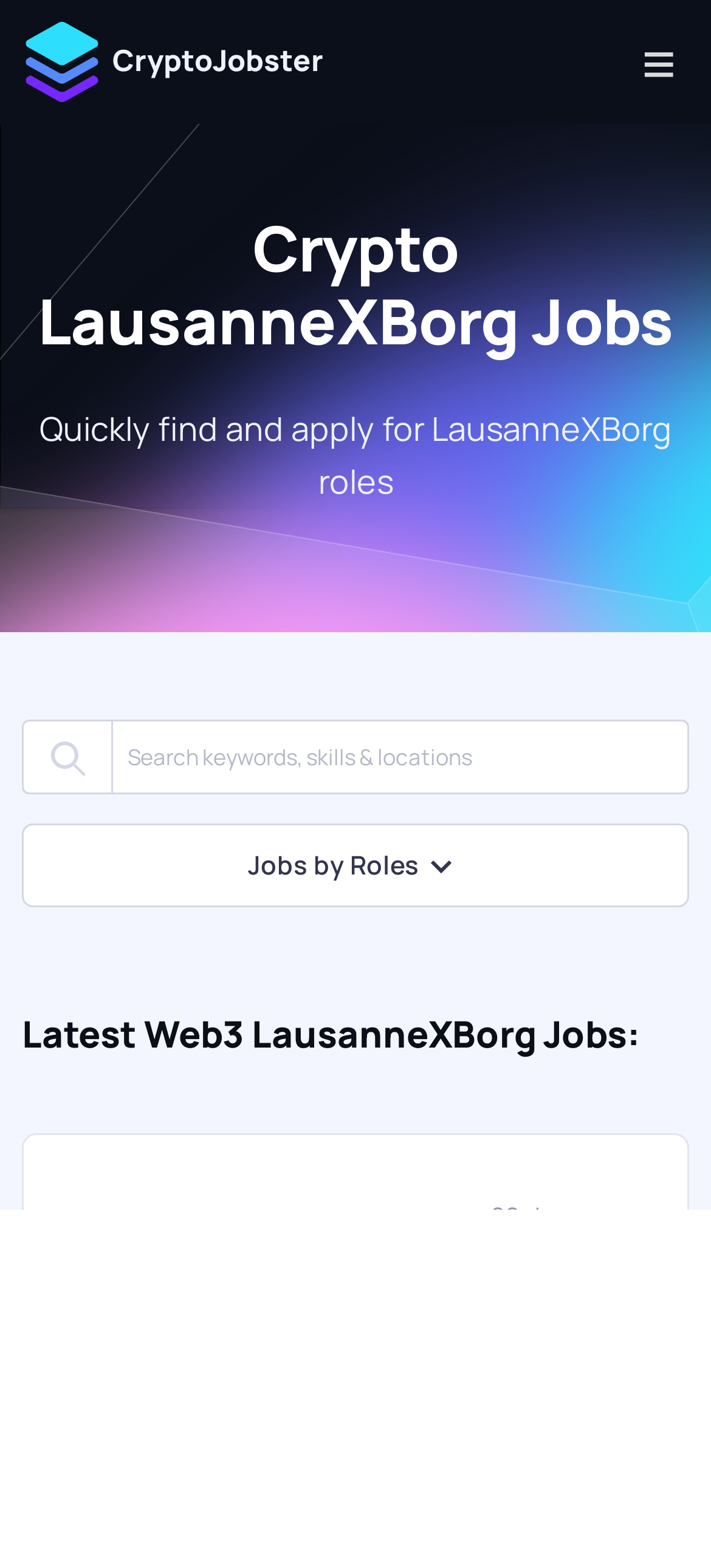Please give the bounding box coordinates of the area that should be clicked to fulfill the following instruction: "Toggle navigation". The coordinates should be in the format of four float numbers from 0 to 1, i.e., [left, top, right, bottom].

[0.888, 0.018, 0.965, 0.06]